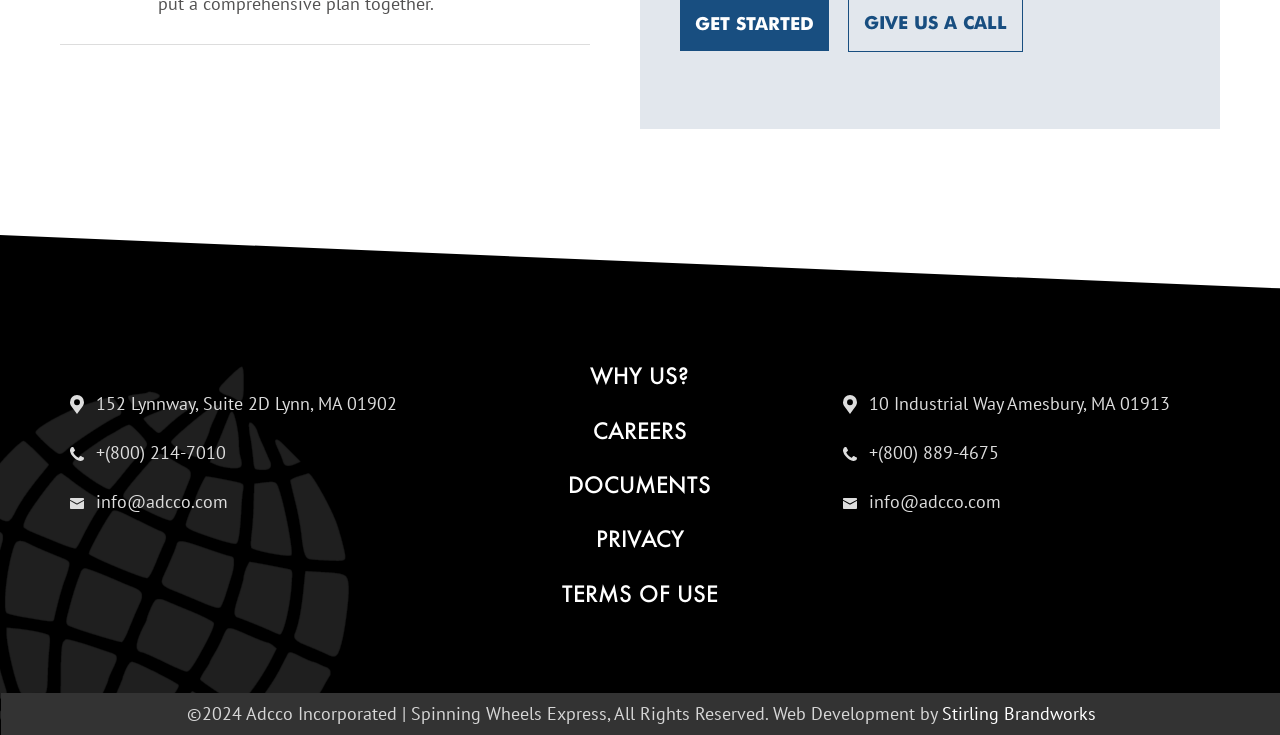What is the copyright year?
Offer a detailed and full explanation in response to the question.

I found the copyright year mentioned in the footer section of the webpage, which is '©2024'.